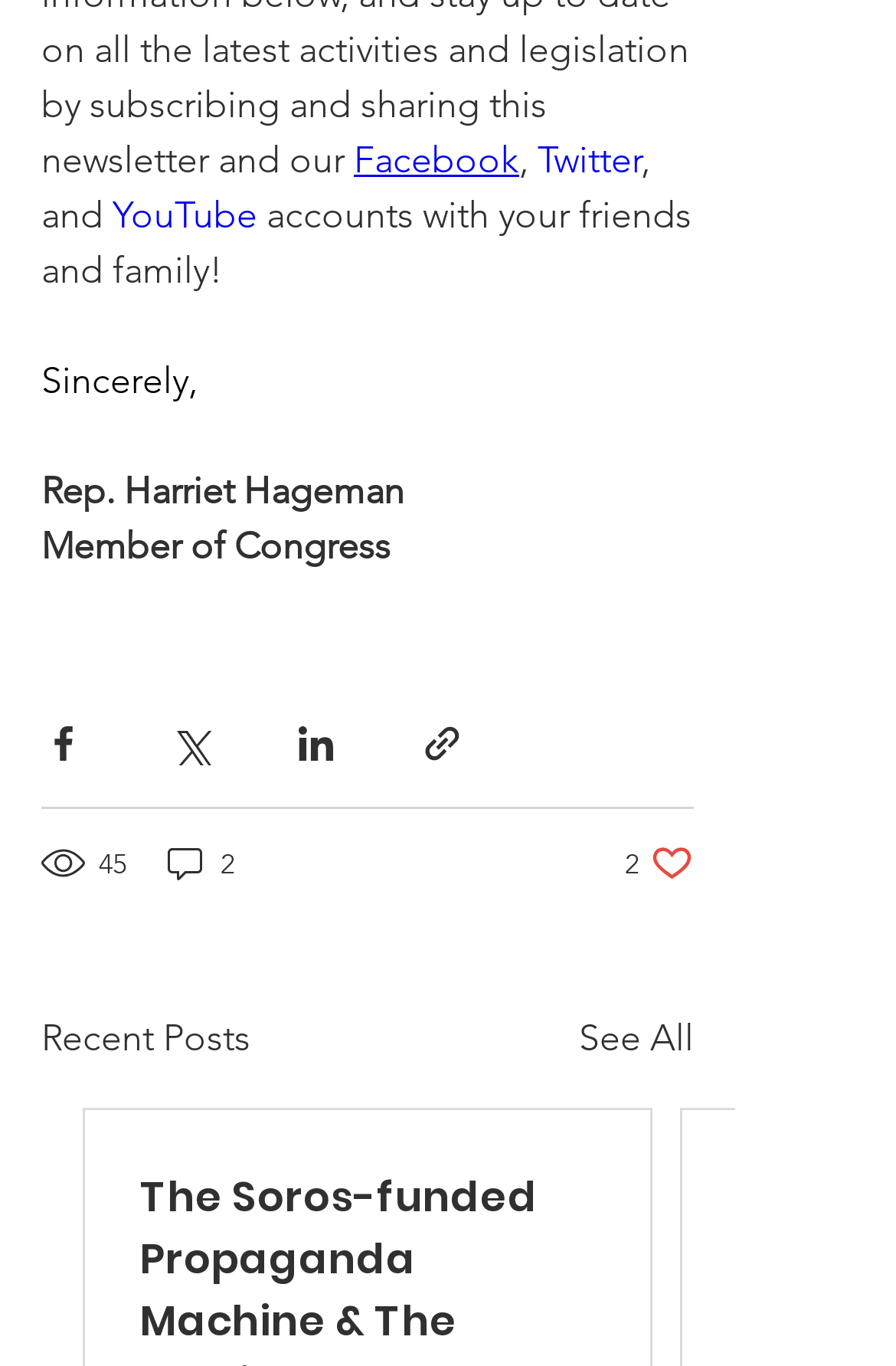What social media platforms are mentioned?
Refer to the image and give a detailed response to the question.

I found the links to Facebook, Twitter, and YouTube at the top of the page, and the button to share via LinkedIn below. These are the social media platforms mentioned on the webpage.